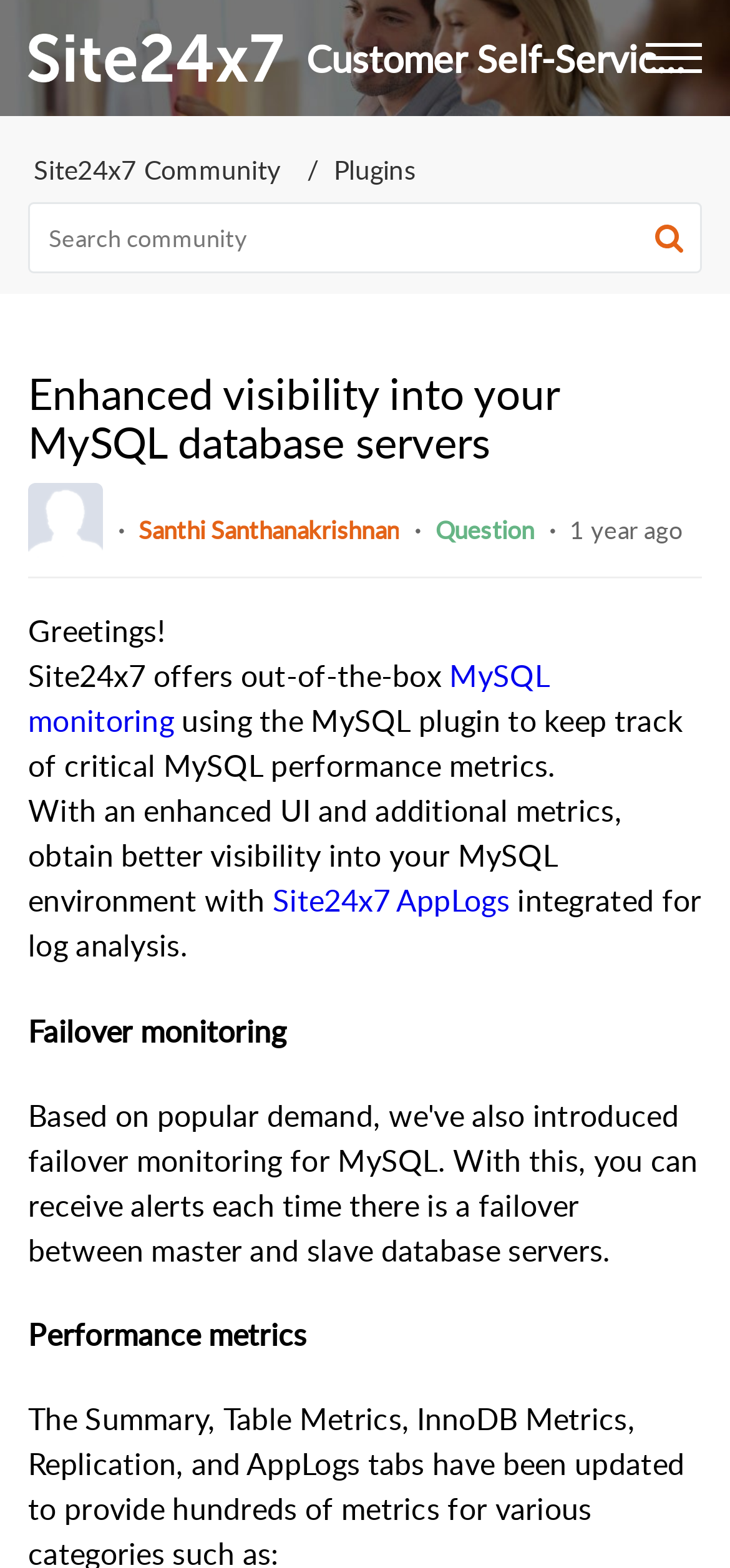Please answer the following question using a single word or phrase: 
How many sections are there in the webpage?

3